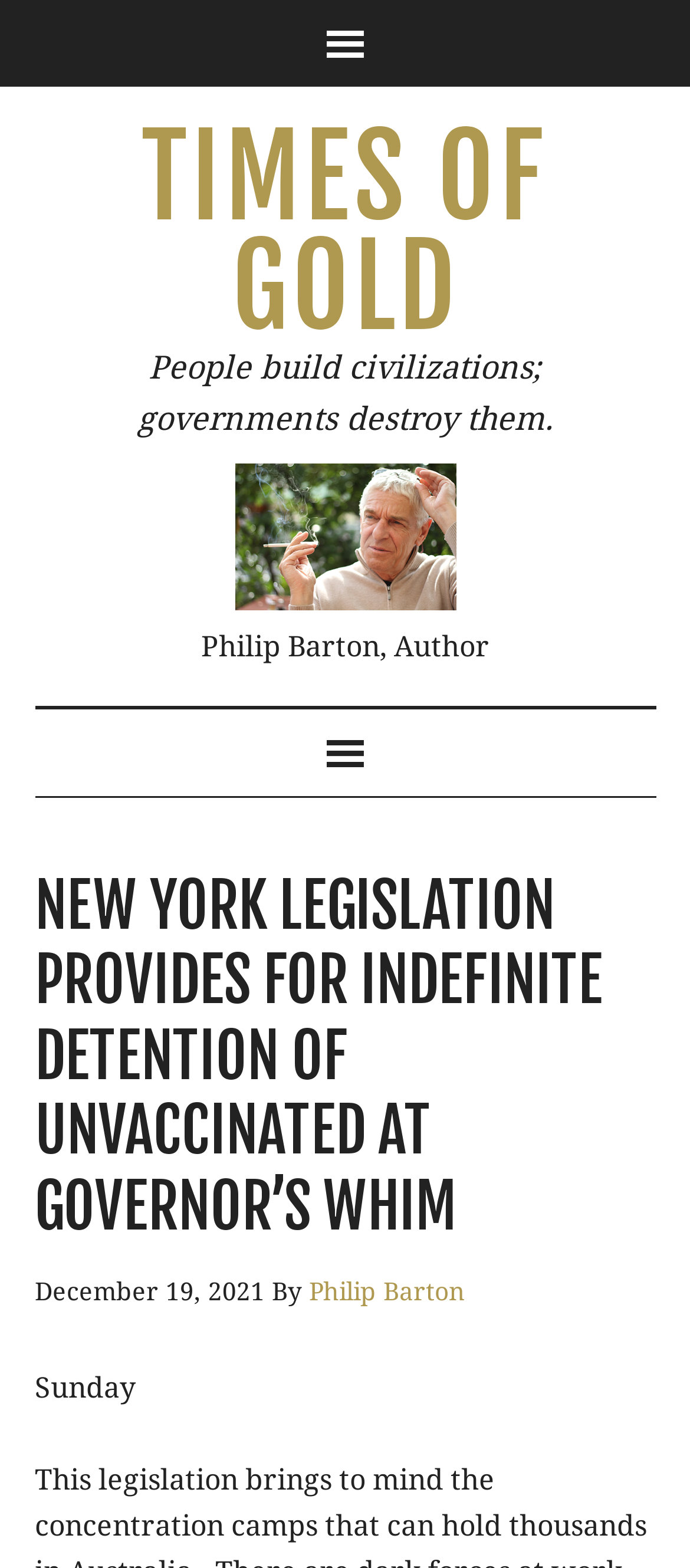Can you find and generate the webpage's heading?

NEW YORK LEGISLATION PROVIDES FOR INDEFINITE DETENTION OF UNVACCINATED AT GOVERNOR’S WHIM